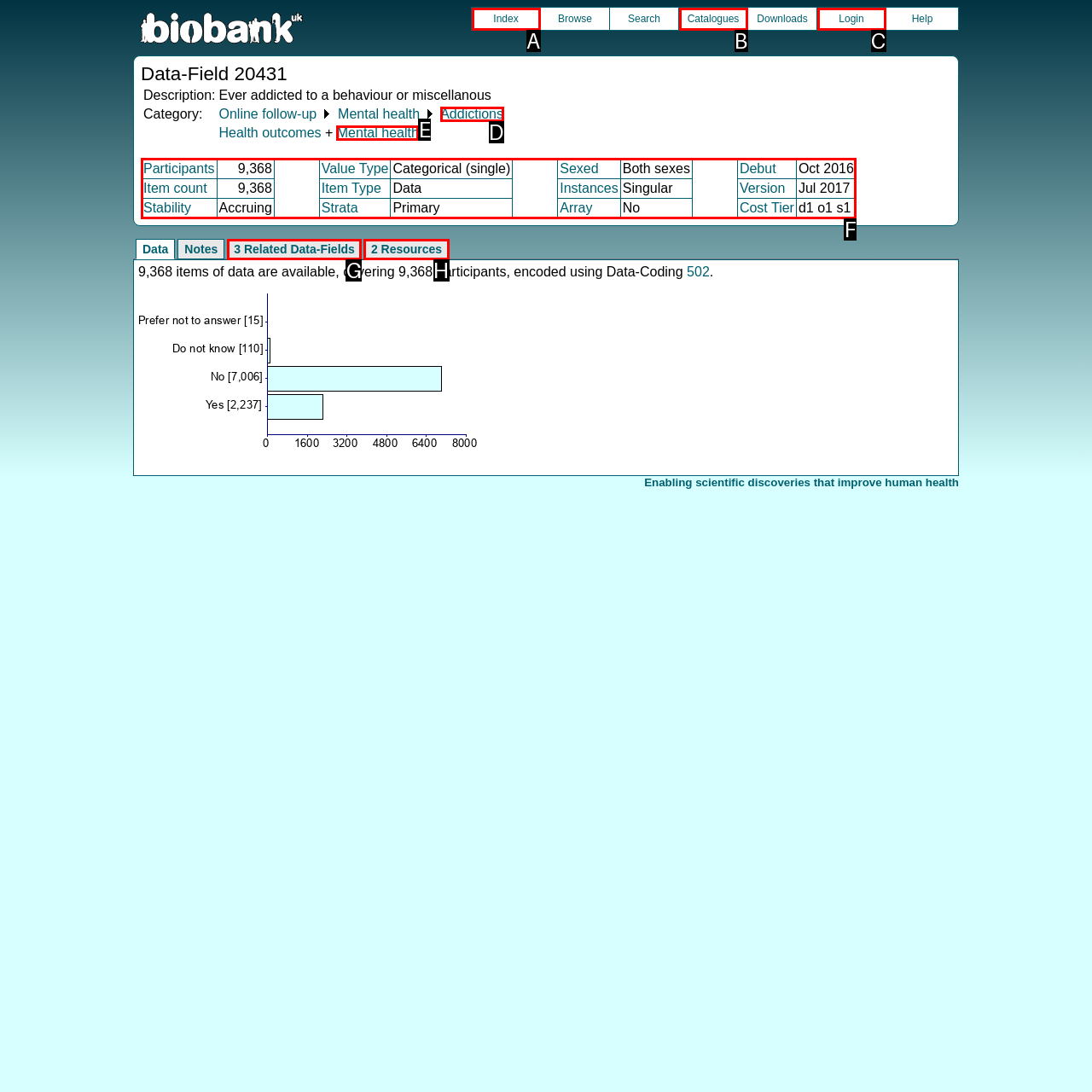Indicate the HTML element that should be clicked to perform the task: View Data-Field properties Reply with the letter corresponding to the chosen option.

F